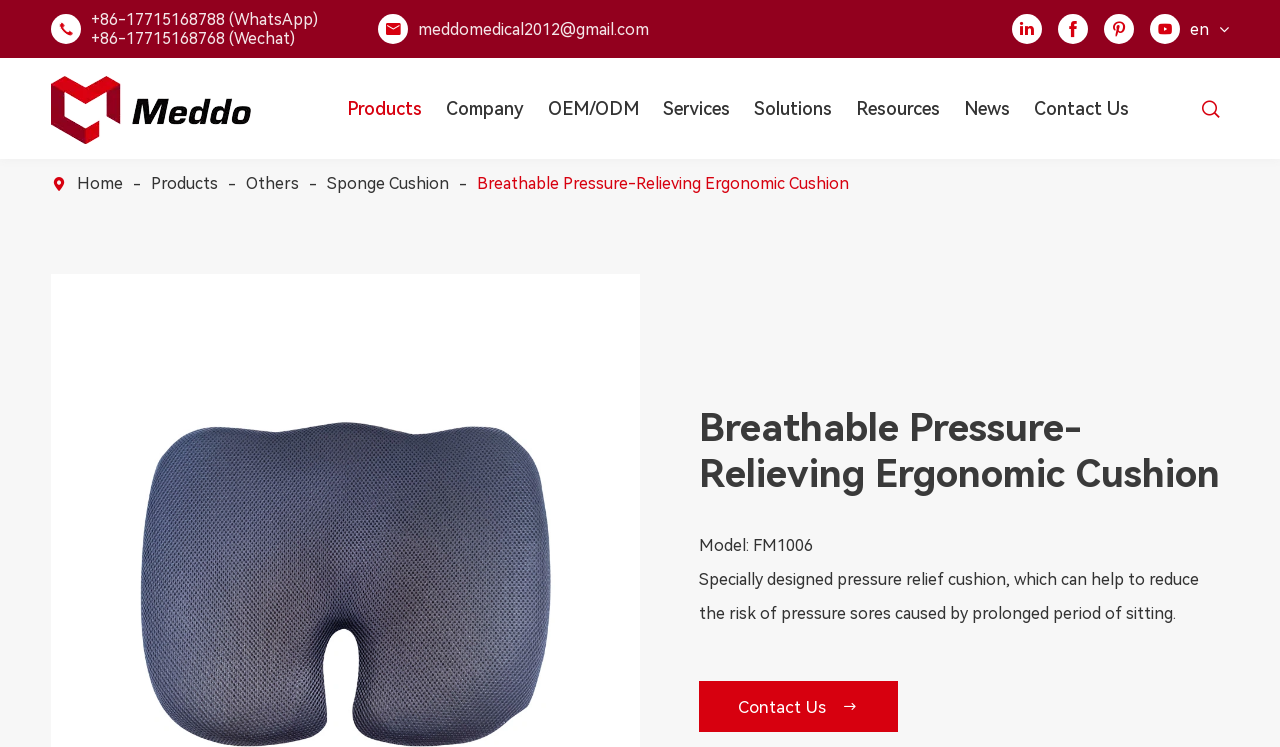Locate the bounding box coordinates of the clickable region necessary to complete the following instruction: "Click WhatsApp number". Provide the coordinates in the format of four float numbers between 0 and 1, i.e., [left, top, right, bottom].

[0.071, 0.013, 0.249, 0.064]